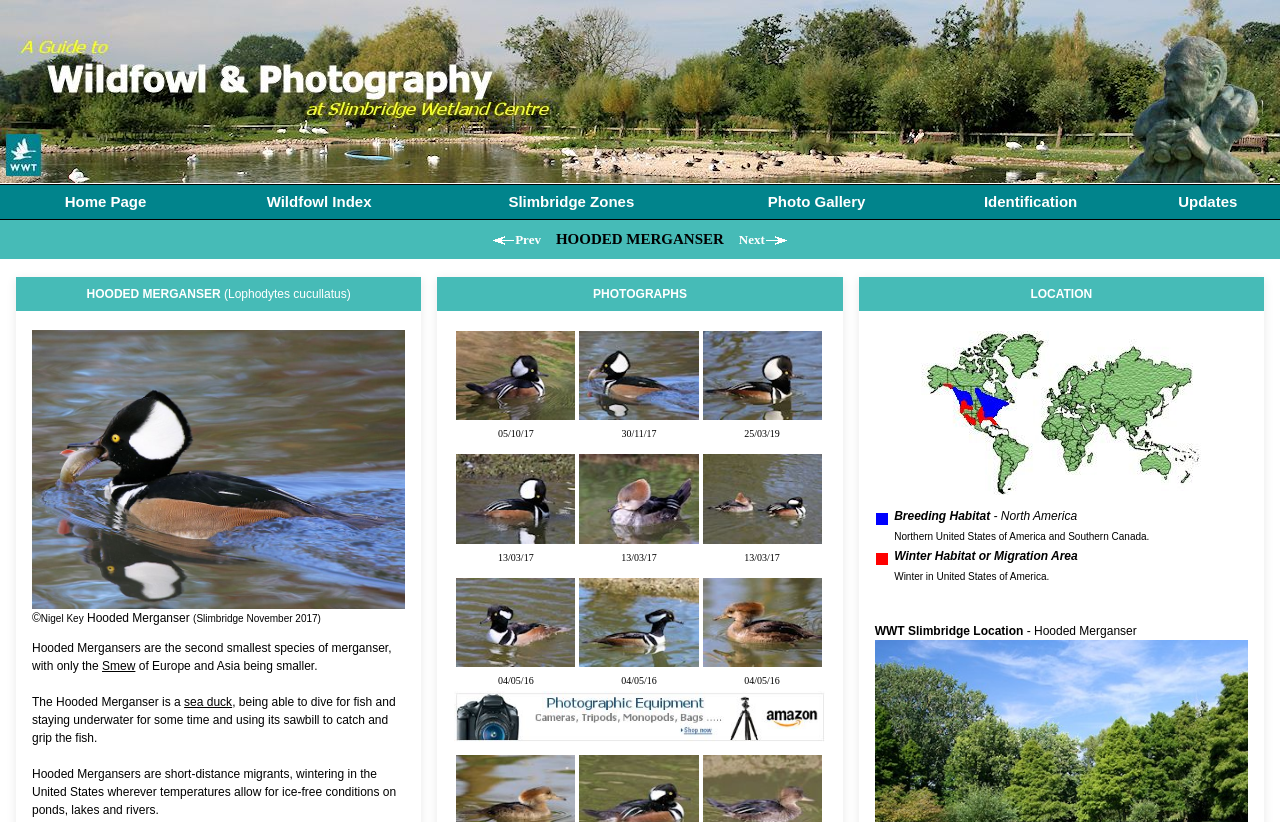What is the photographer's name?
Identify the answer in the screenshot and reply with a single word or phrase.

Nigel Key